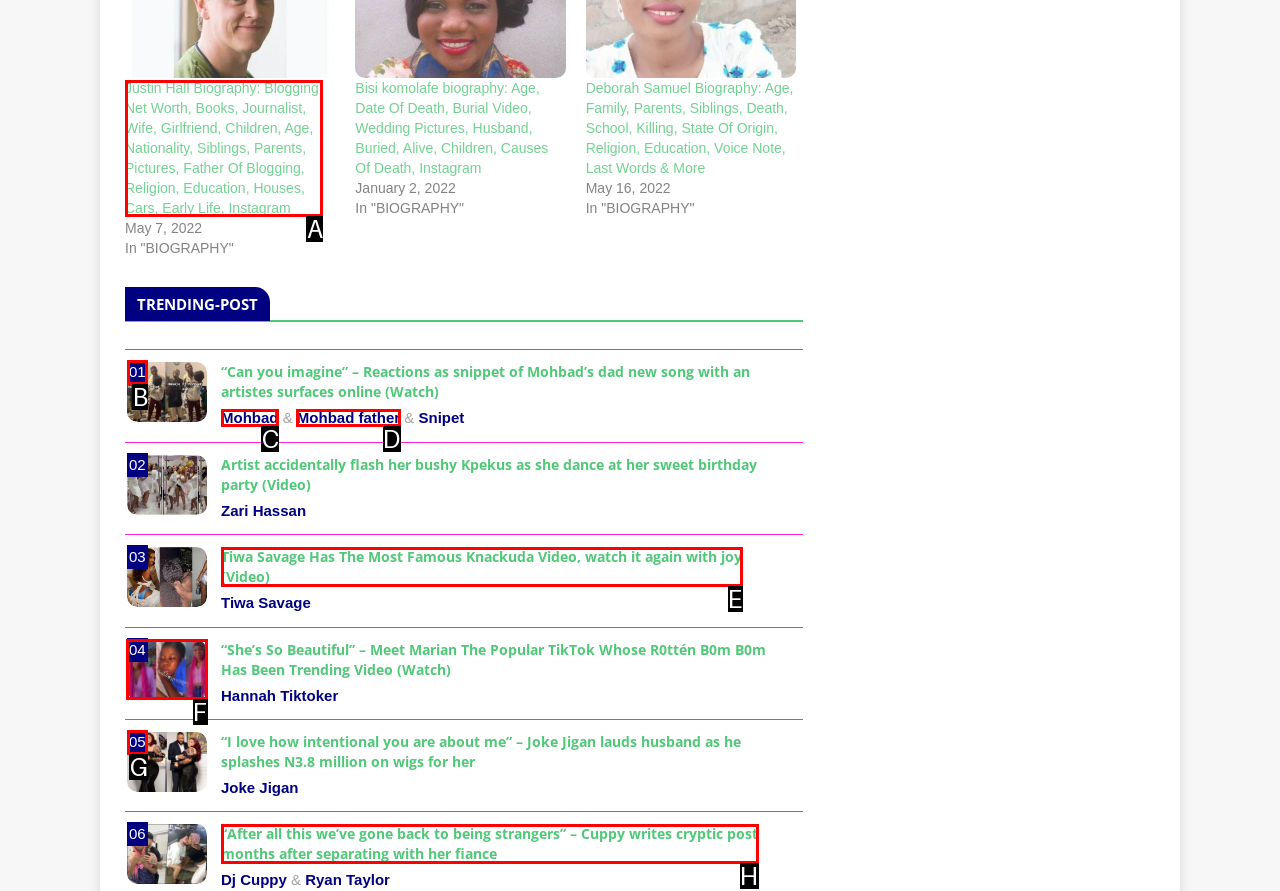Select the HTML element that needs to be clicked to carry out the task: Meet Marian, the popular TikTok star
Provide the letter of the correct option.

F